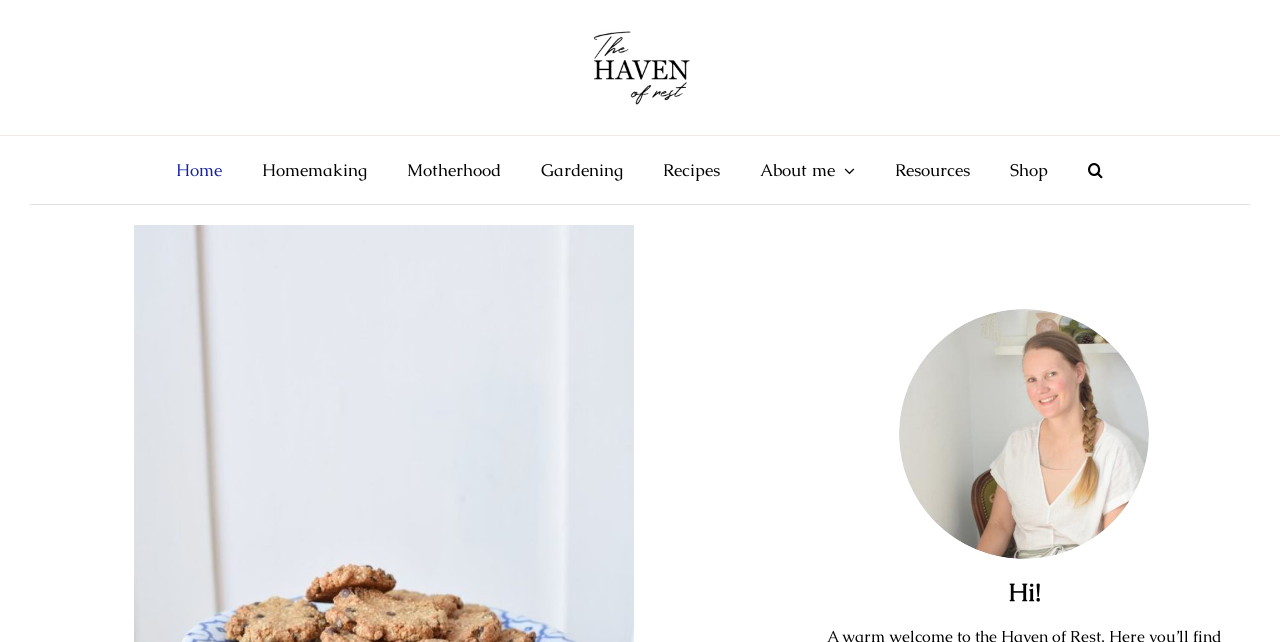From the given element description: "Resources", find the bounding box for the UI element. Provide the coordinates as four float numbers between 0 and 1, in the order [left, top, right, bottom].

[0.683, 0.212, 0.773, 0.318]